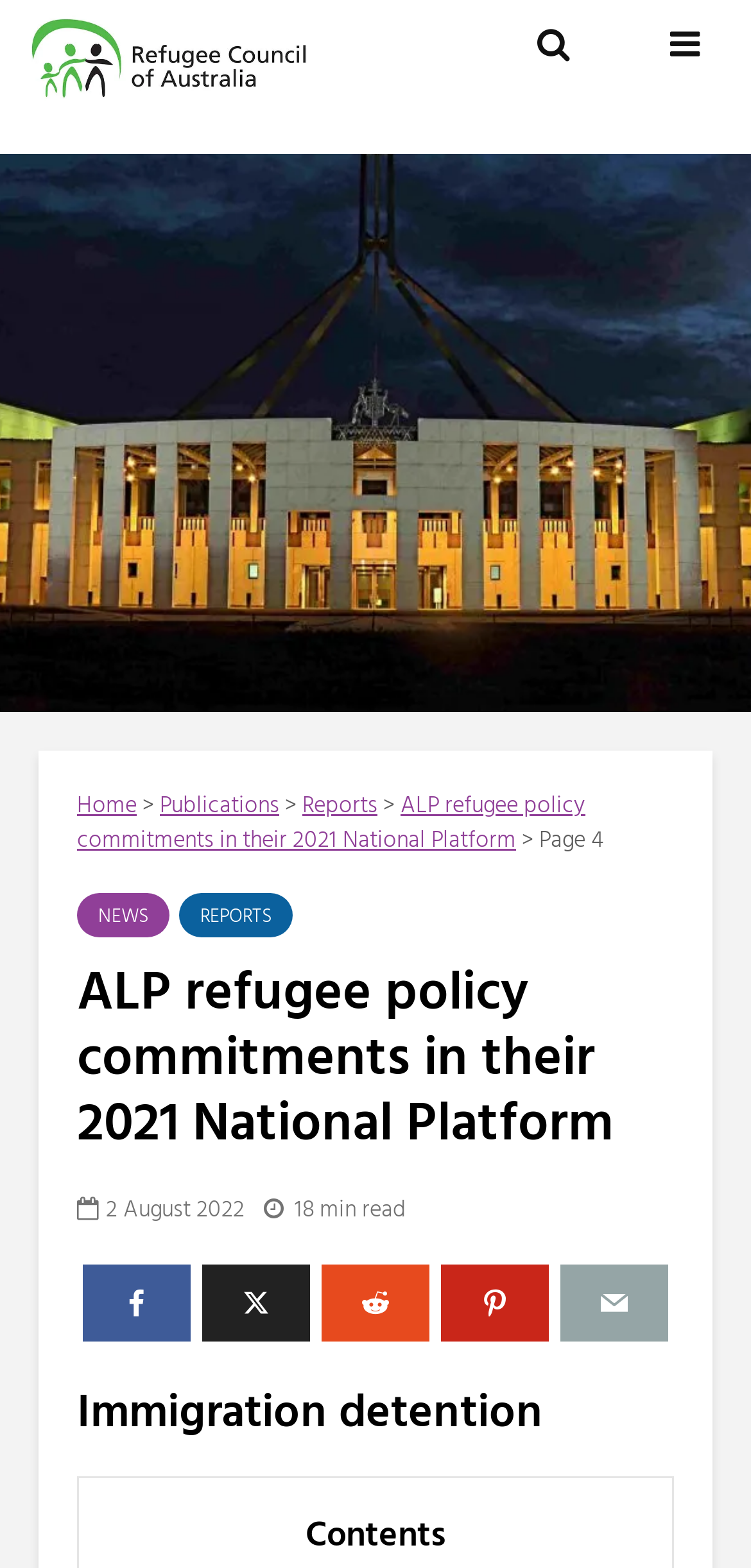Utilize the information from the image to answer the question in detail:
What is the topic of the second heading?

I looked for the second heading on the page and found it, which is 'Immigration detention'.